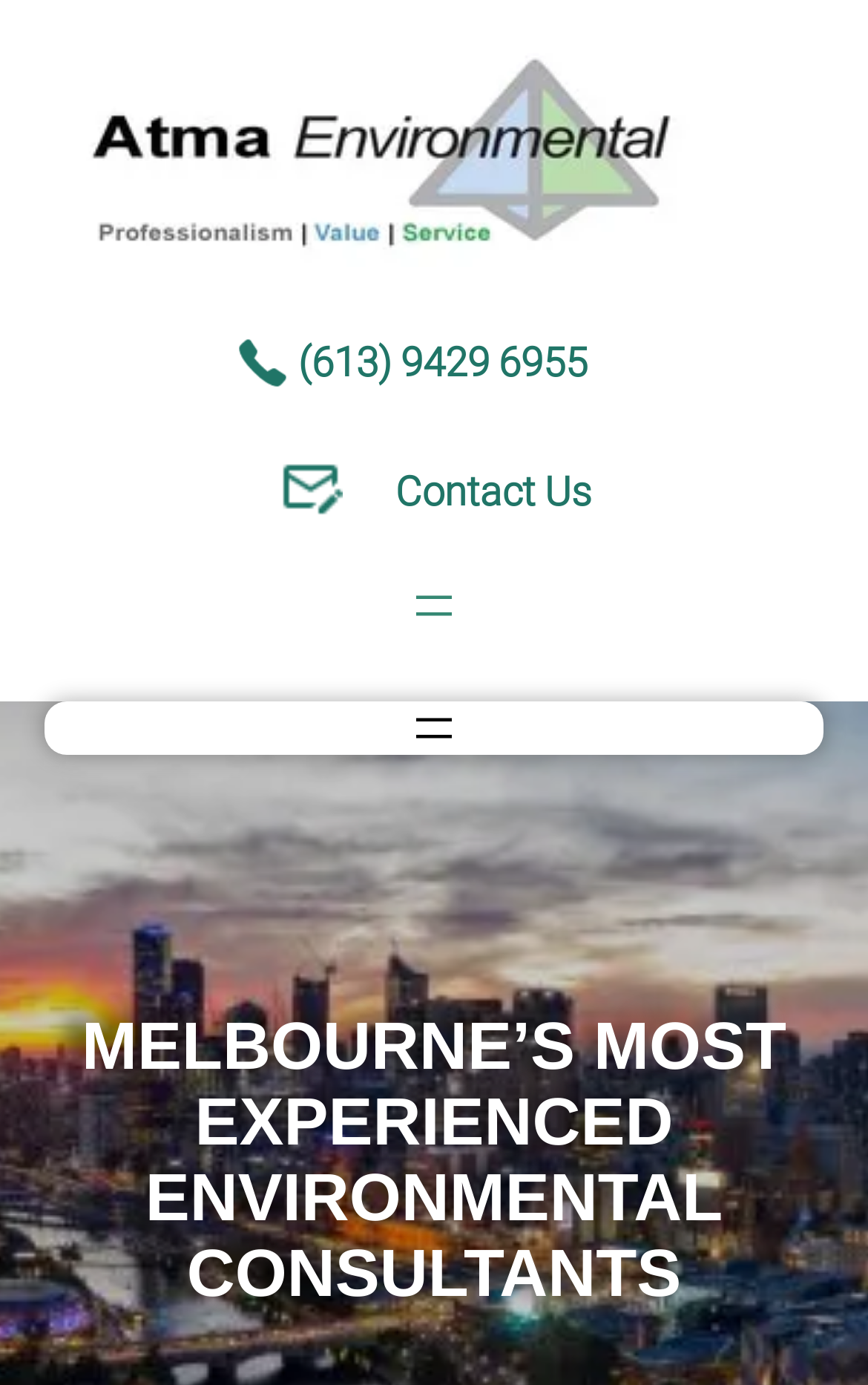What is the purpose of the webpage?
Carefully analyze the image and provide a thorough answer to the question.

I inferred the purpose of the webpage by looking at the overall structure and content of the webpage. The presence of links and text related to groundwater remediation services suggests that the webpage is providing information and services related to this topic.